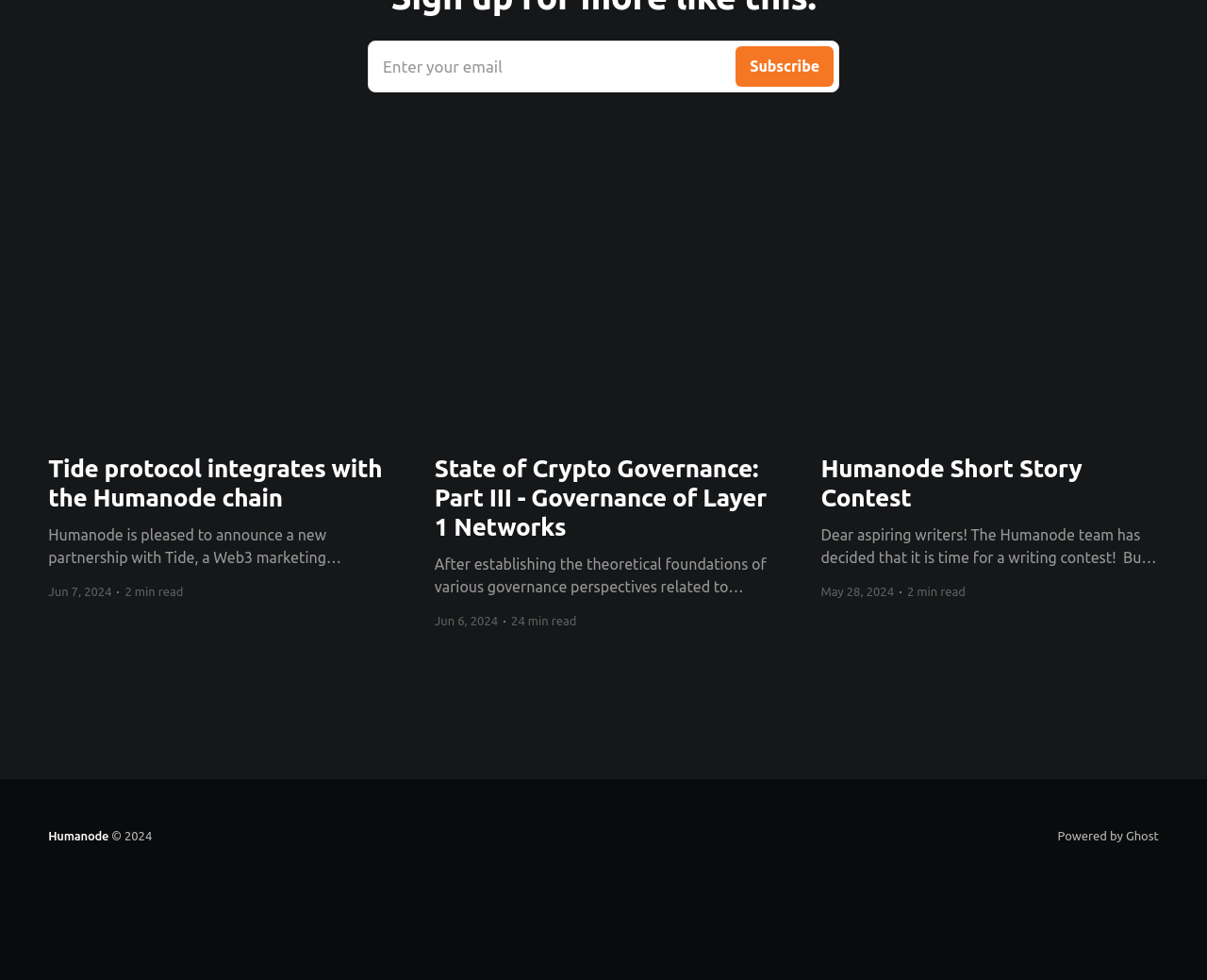Give a succinct answer to this question in a single word or phrase: 
What is the topic of the first article?

Tide protocol integration